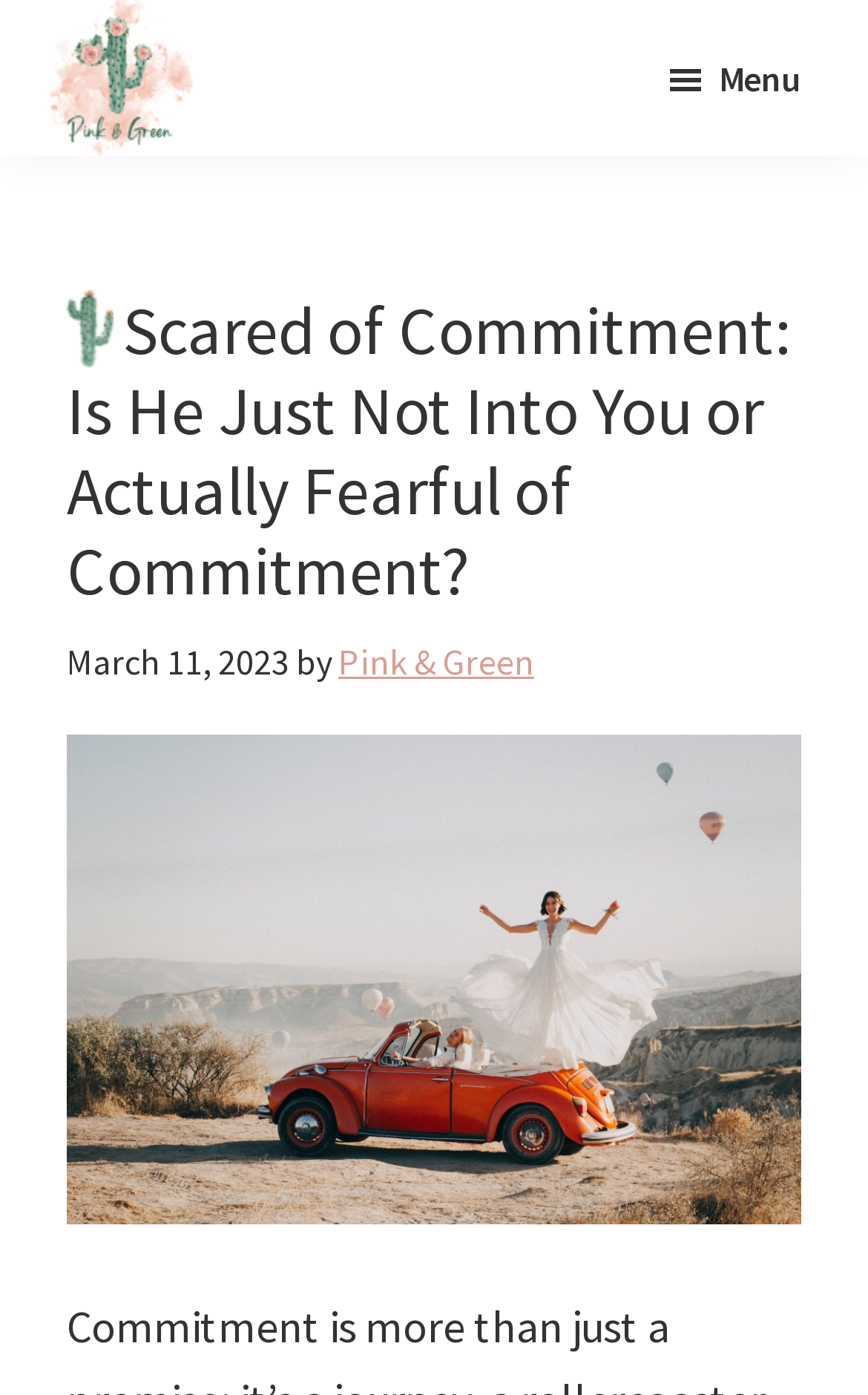Please find the bounding box for the following UI element description. Provide the coordinates in (top-left x, top-left y, bottom-right x, bottom-right y) format, with values between 0 and 1: Pink & Green

[0.051, 0.035, 0.333, 0.075]